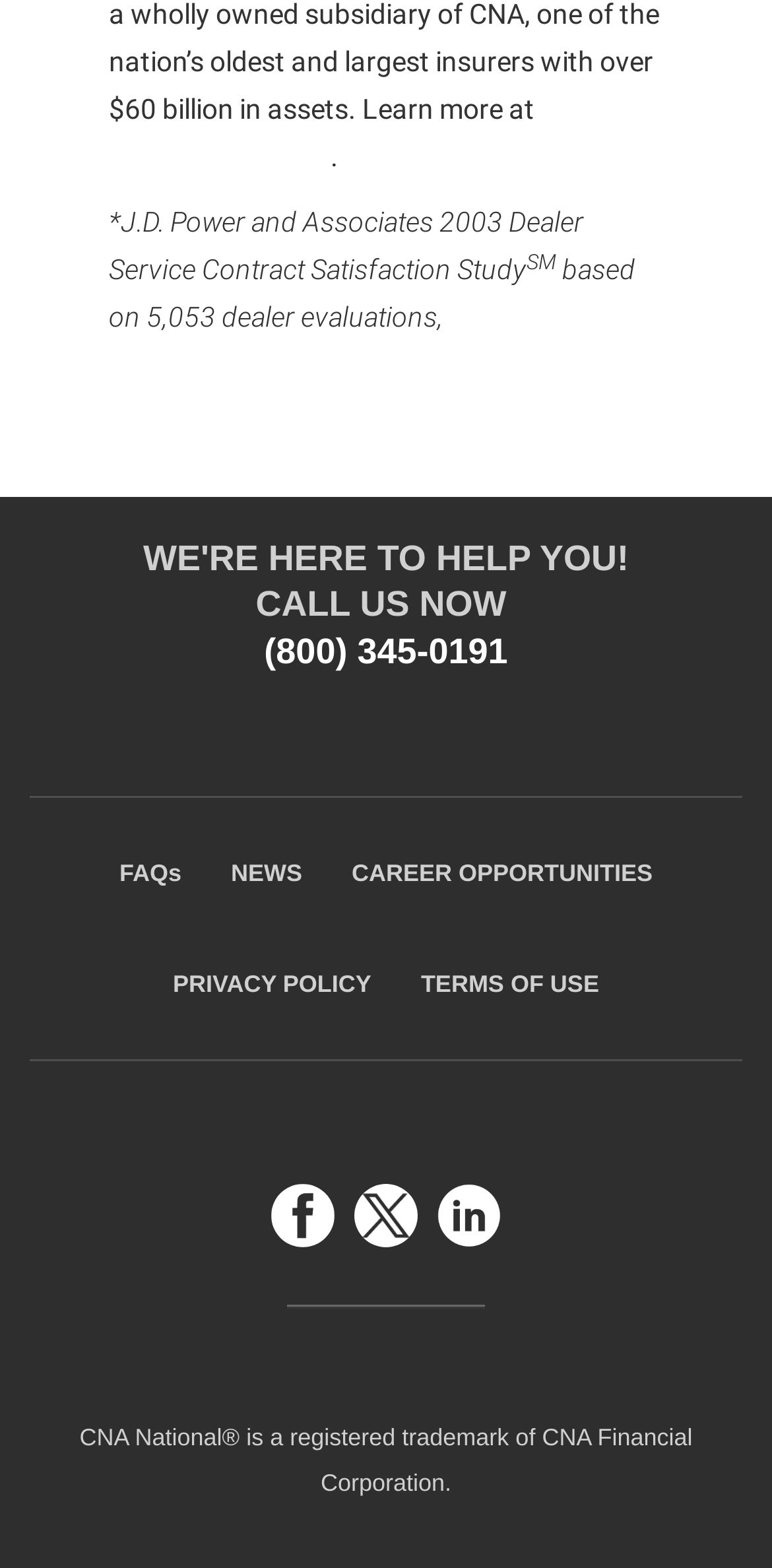Provide the bounding box for the UI element matching this description: "CAREER OPPORTUNITIES".

[0.43, 0.537, 0.871, 0.577]